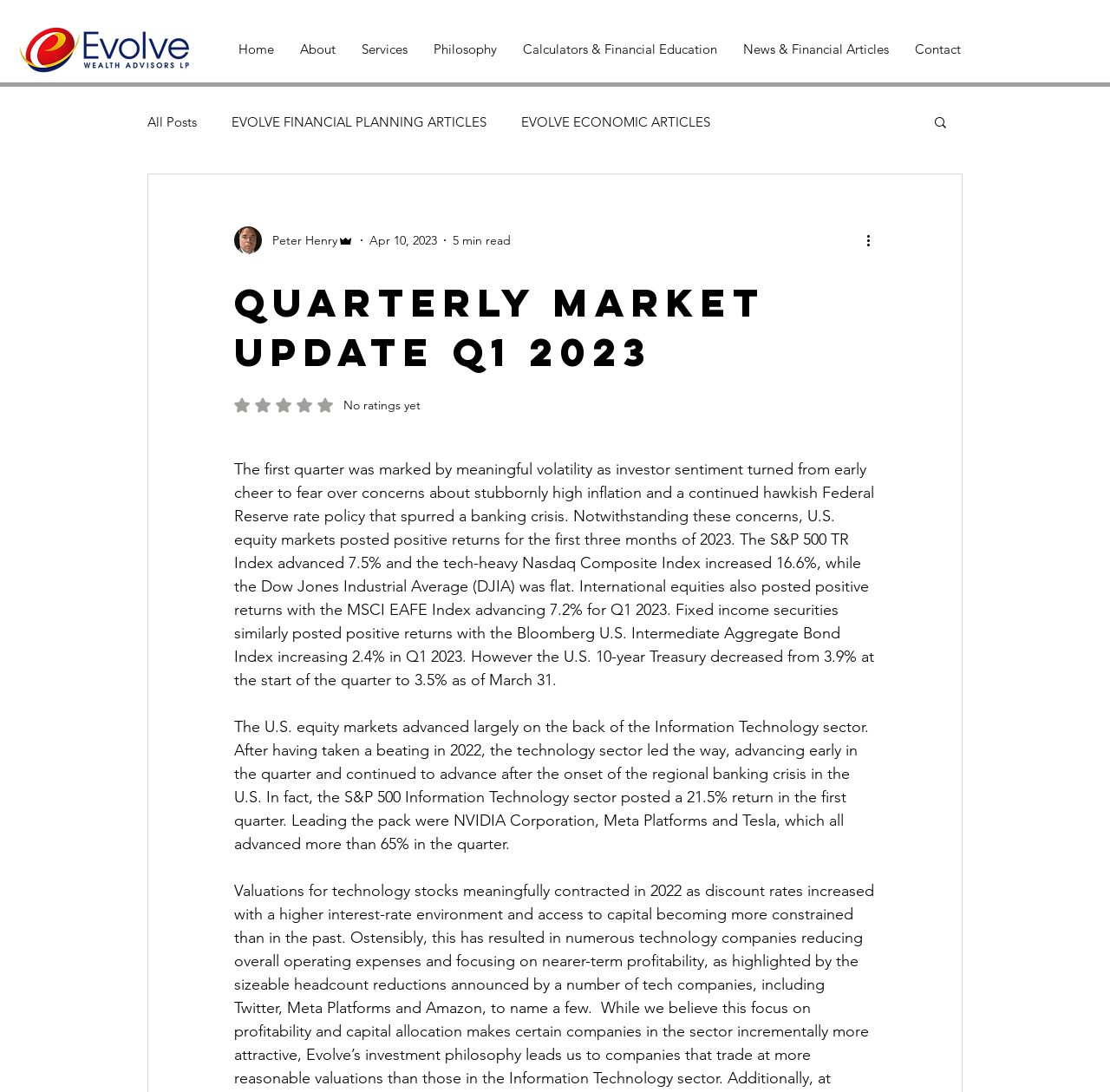Elaborate on the different components and information displayed on the webpage.

The webpage is a quarterly market update for Q1 2023, featuring a navigation menu at the top with links to various sections of the website, including "Home", "About", "Services", "Philosophy", "Calculators & Financial Education", "News & Financial Articles", and "Contact". 

To the left of the navigation menu is the Evolve Wealth Advisors logo, which is also a link. Below the navigation menu, there is a secondary navigation section labeled "blog" with links to "All Posts", "EVOLVE FINANCIAL PLANNING ARTICLES", and "EVOLVE ECONOMIC ARTICLES". 

On the right side of the page, there is a search button with a magnifying glass icon. Below the search button, there is an article with a heading "Quarterly Market Update Q1 2023". The article features a writer's picture, the writer's name "Peter Henry Admin", and the date "Apr 10, 2023" with a "5 min read" indication. 

The article itself is divided into two paragraphs. The first paragraph discusses the market performance in Q1 2023, mentioning the volatility and concerns about inflation and the Federal Reserve's rate policy, but also noting the positive returns in U.S. equity markets, international equities, and fixed income securities. 

The second paragraph focuses on the performance of the Information Technology sector, which led the way in the quarter, with notable gains from NVIDIA Corporation, Meta Platforms, and Tesla.